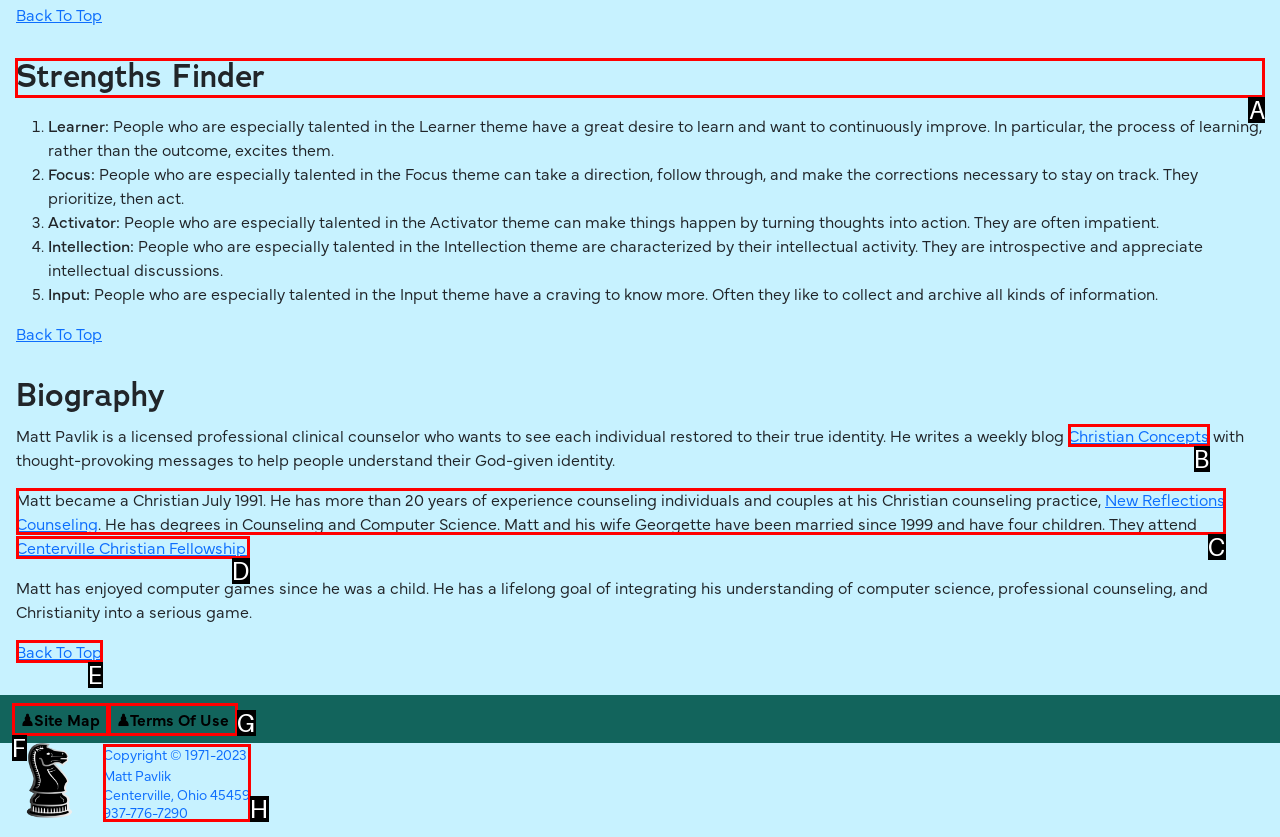To achieve the task: Read about 'Strengths Finder', indicate the letter of the correct choice from the provided options.

A